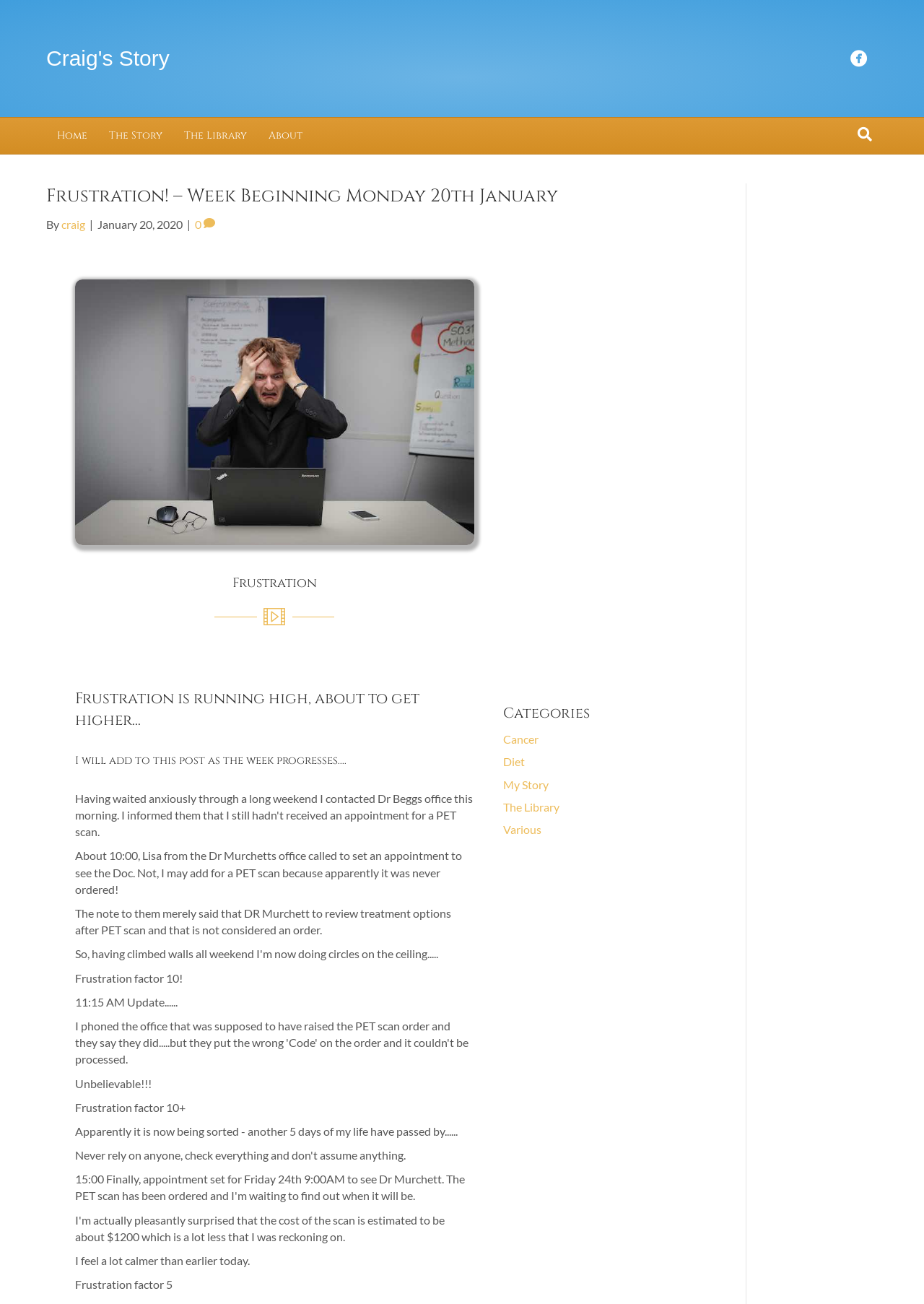What is the image about?
Please craft a detailed and exhaustive response to the question.

The image on the webpage is related to frustration, which is the topic of the post. The image is likely a representation of the author's emotional state.